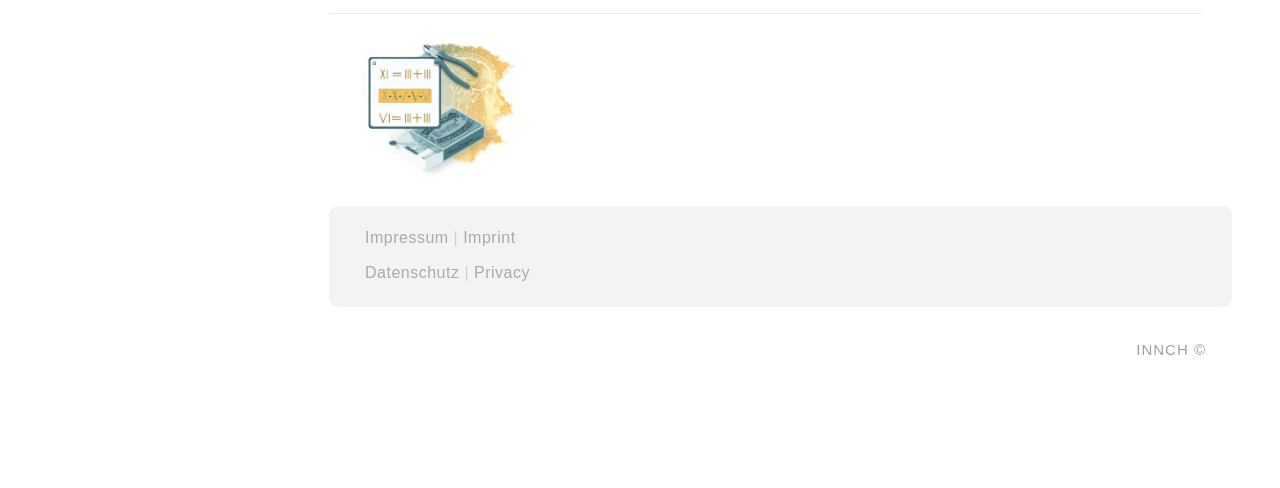What is the text of the last link?
Based on the image, provide a one-word or brief-phrase response.

WAS FÜR EIN TYP